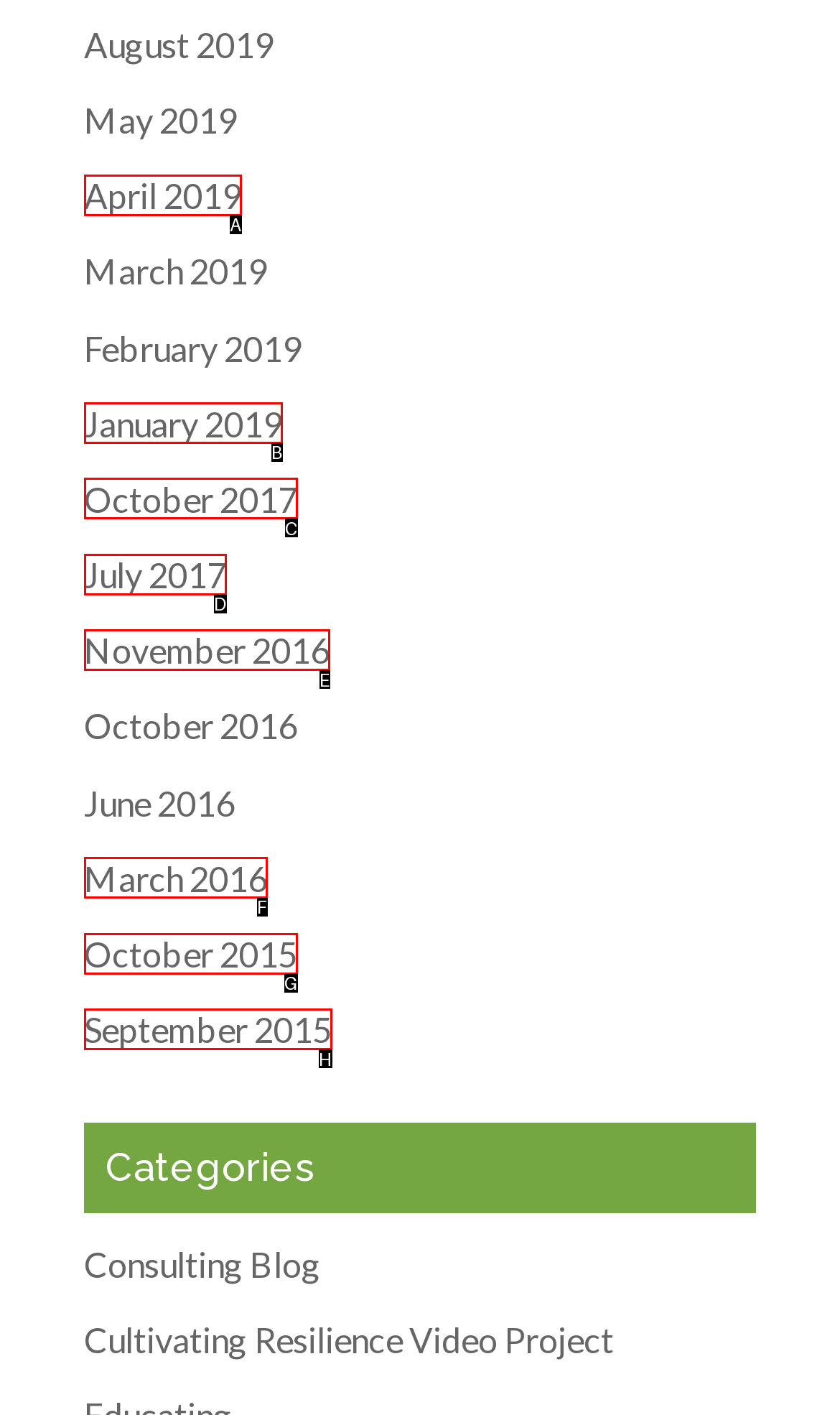Identify the HTML element that should be clicked to accomplish the task: Read terms and conditions
Provide the option's letter from the given choices.

None